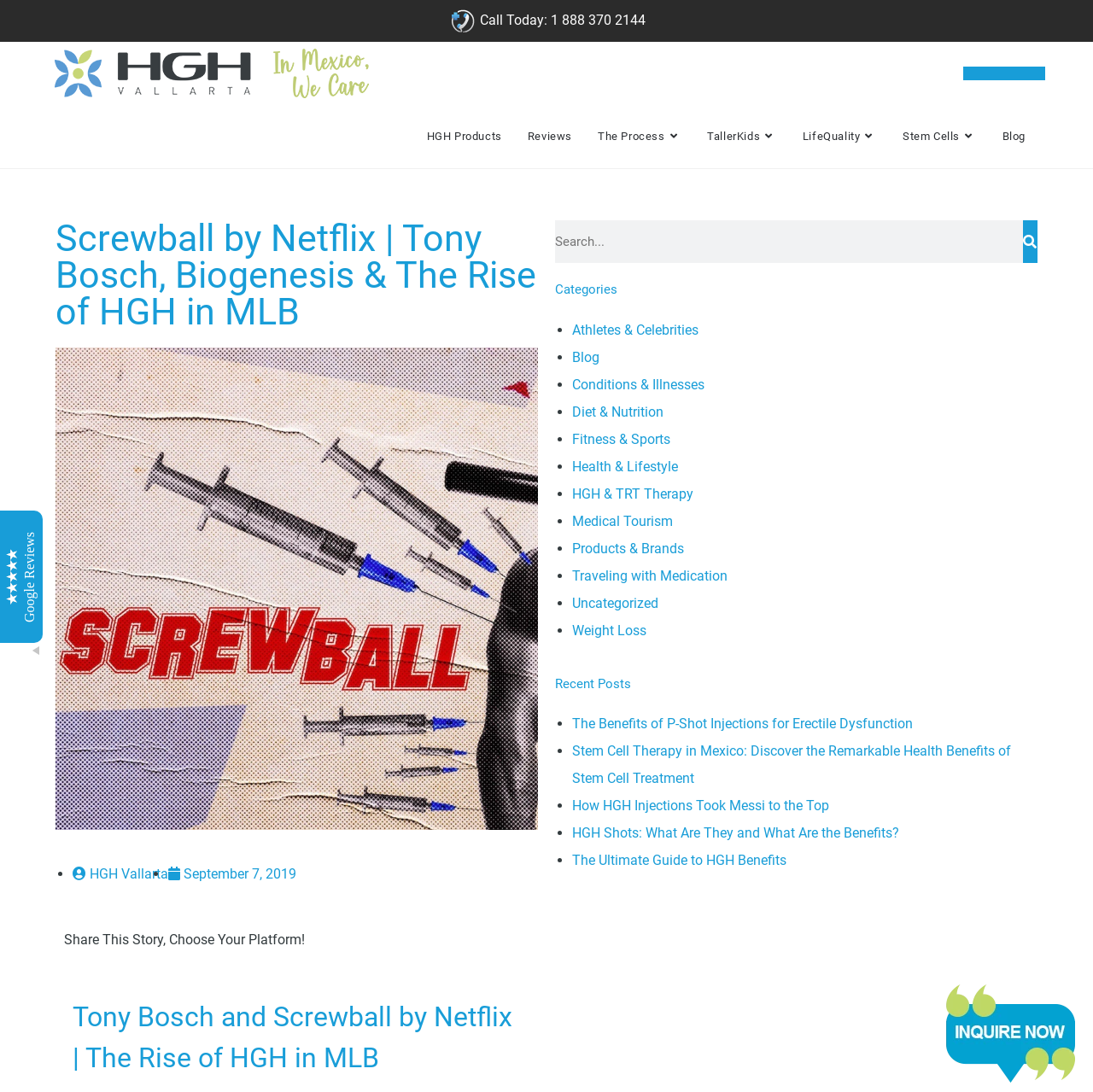Indicate the bounding box coordinates of the clickable region to achieve the following instruction: "Share this story."

[0.059, 0.853, 0.279, 0.868]